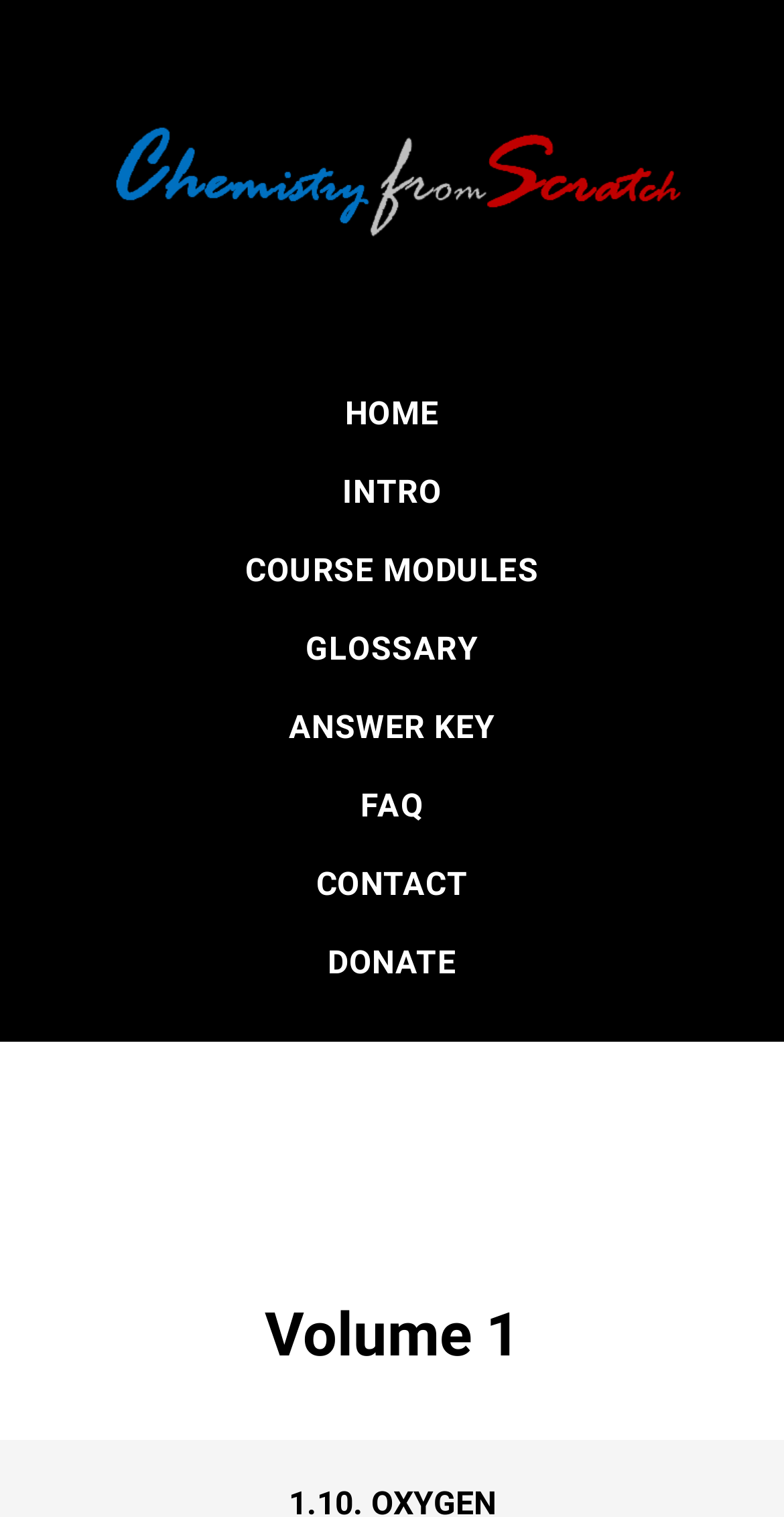Respond to the question below with a single word or phrase:
What is the text below the top menu?

Volume 1